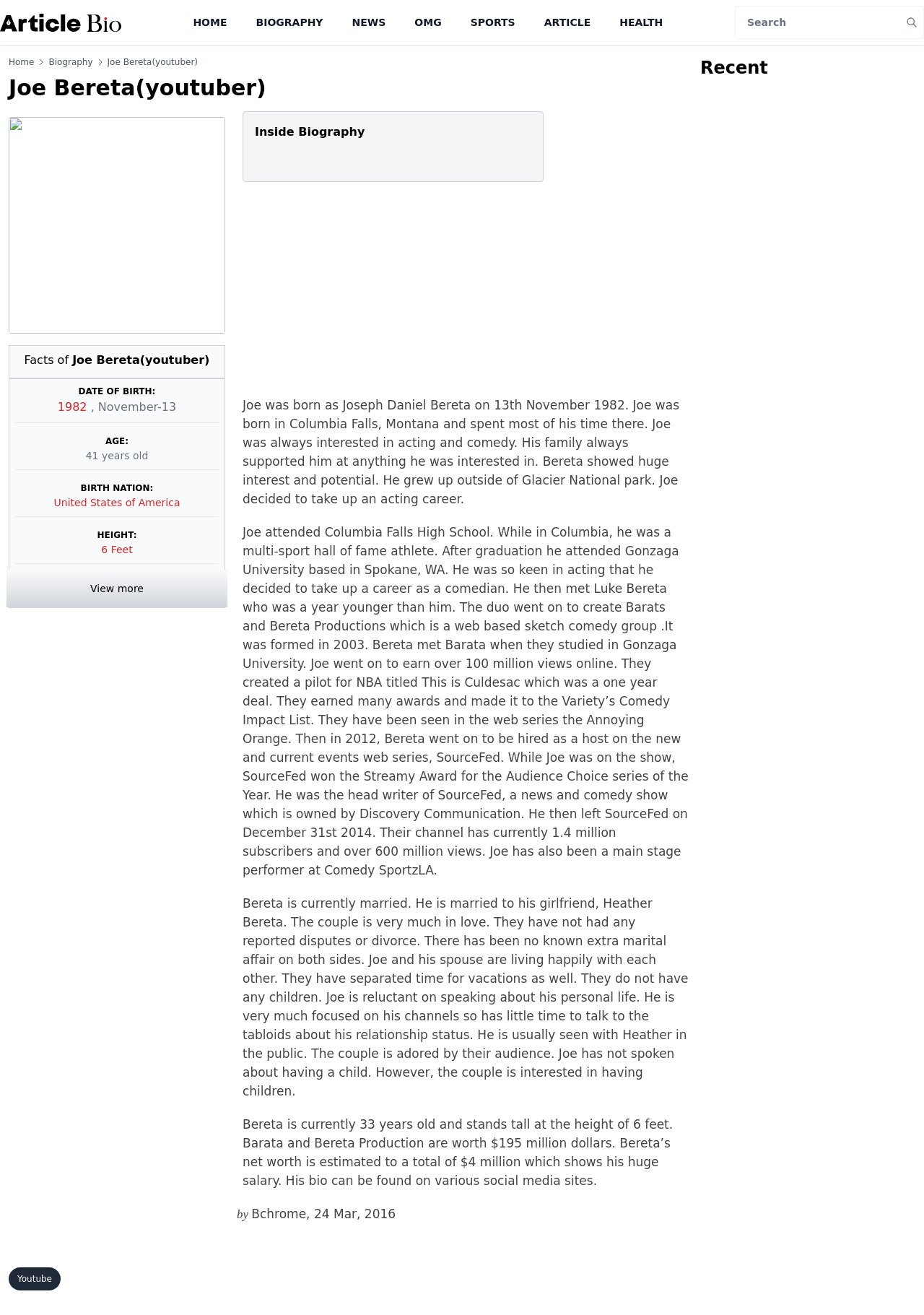What is Joe Bereta's birthdate?
Could you answer the question with a detailed and thorough explanation?

I found this information in the table section of the webpage, where it lists 'DATE OF BIRTH:' as '1982, November-13'.